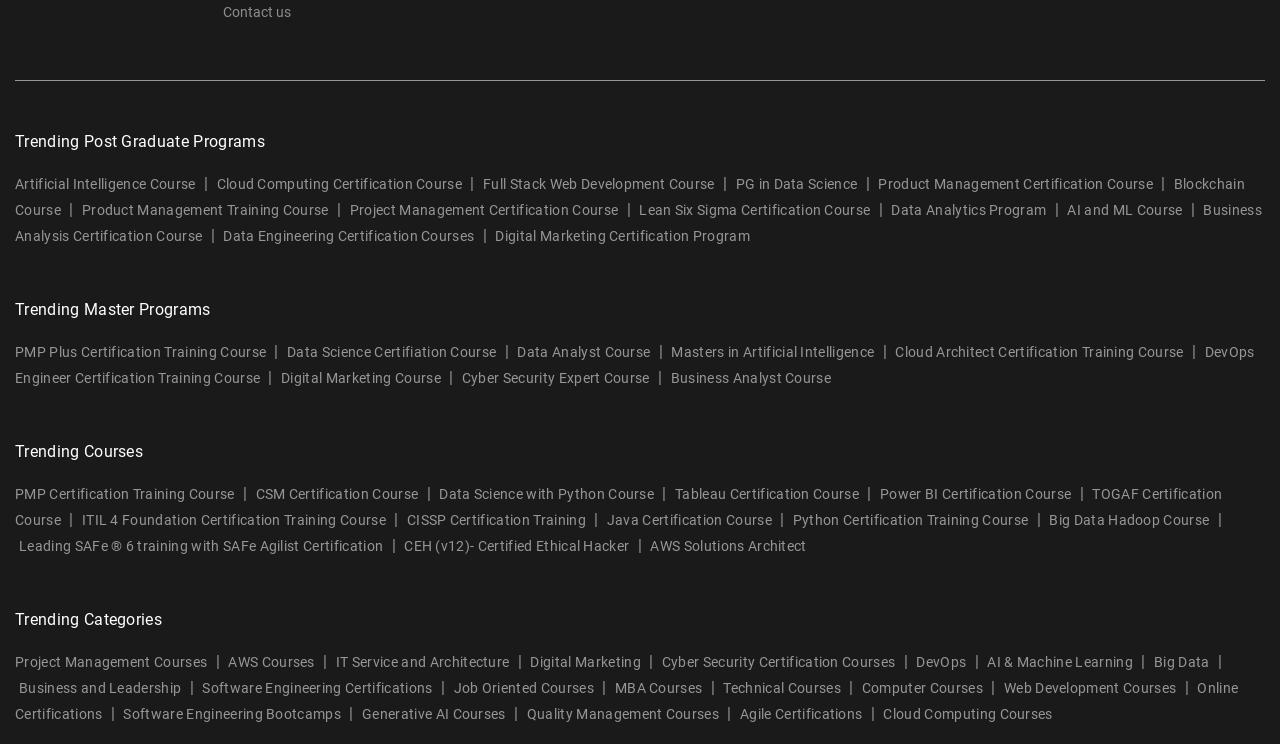Indicate the bounding box coordinates of the element that needs to be clicked to satisfy the following instruction: "Learn more about 'Data Science Certifiation Course'". The coordinates should be four float numbers between 0 and 1, i.e., [left, top, right, bottom].

[0.224, 0.462, 0.388, 0.497]